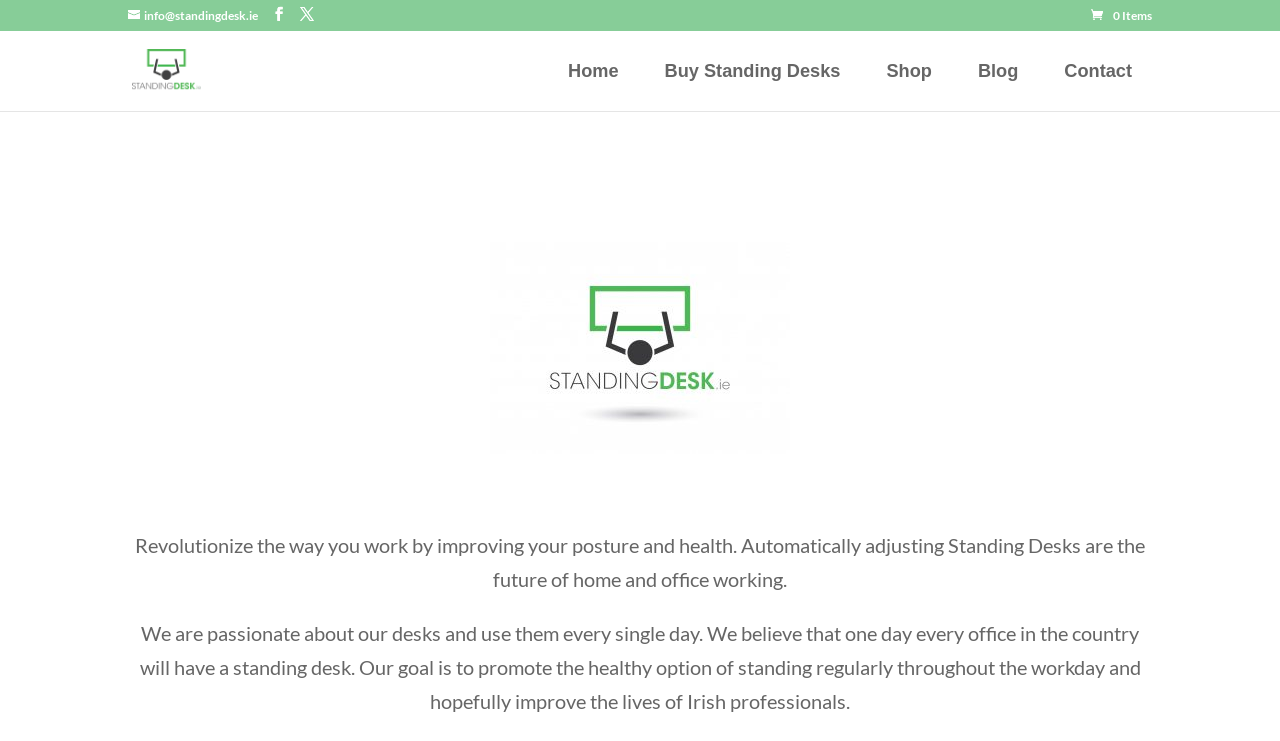Identify the bounding box coordinates of the region that needs to be clicked to carry out this instruction: "Send an email". Provide these coordinates as four float numbers ranging from 0 to 1, i.e., [left, top, right, bottom].

[0.1, 0.011, 0.202, 0.031]